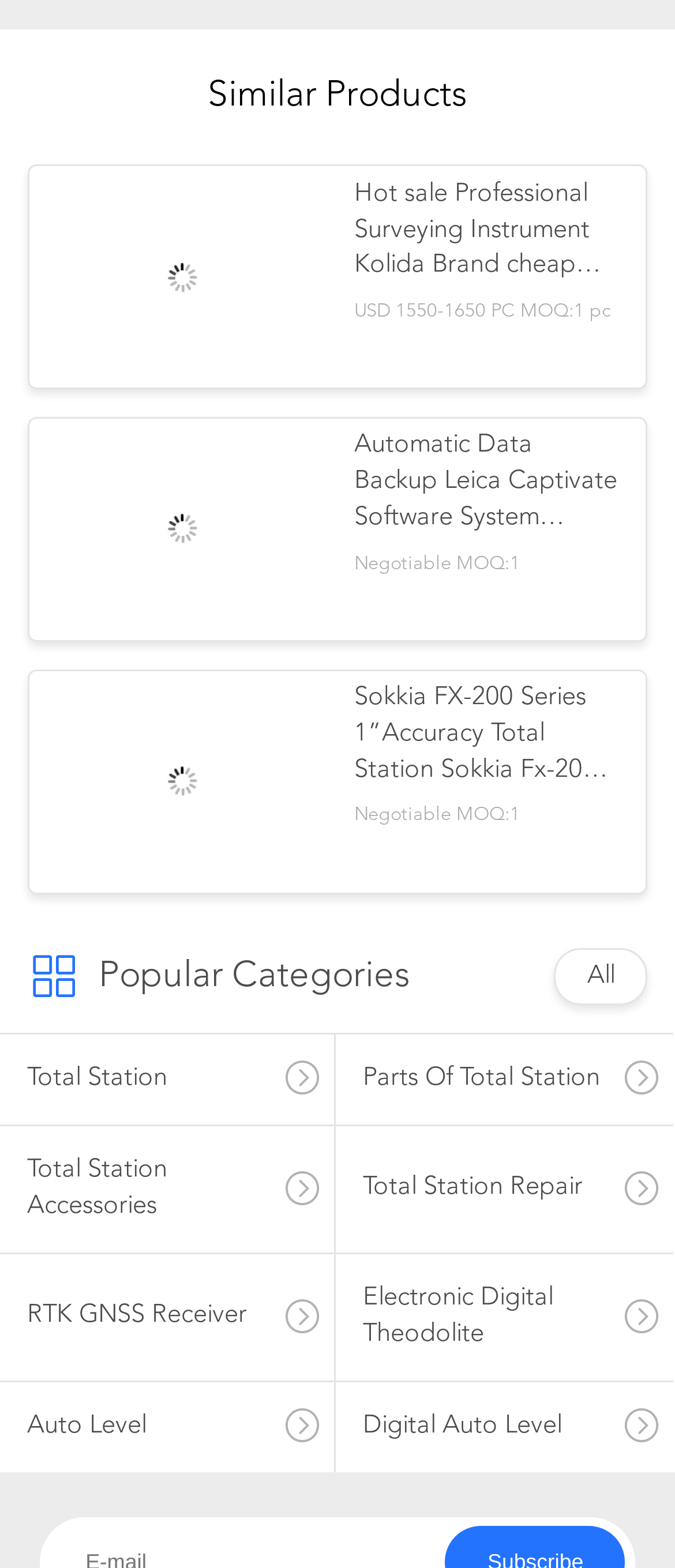Identify the bounding box coordinates for the region of the element that should be clicked to carry out the instruction: "View all categories". The bounding box coordinates should be four float numbers between 0 and 1, i.e., [left, top, right, bottom].

[0.87, 0.615, 0.911, 0.631]